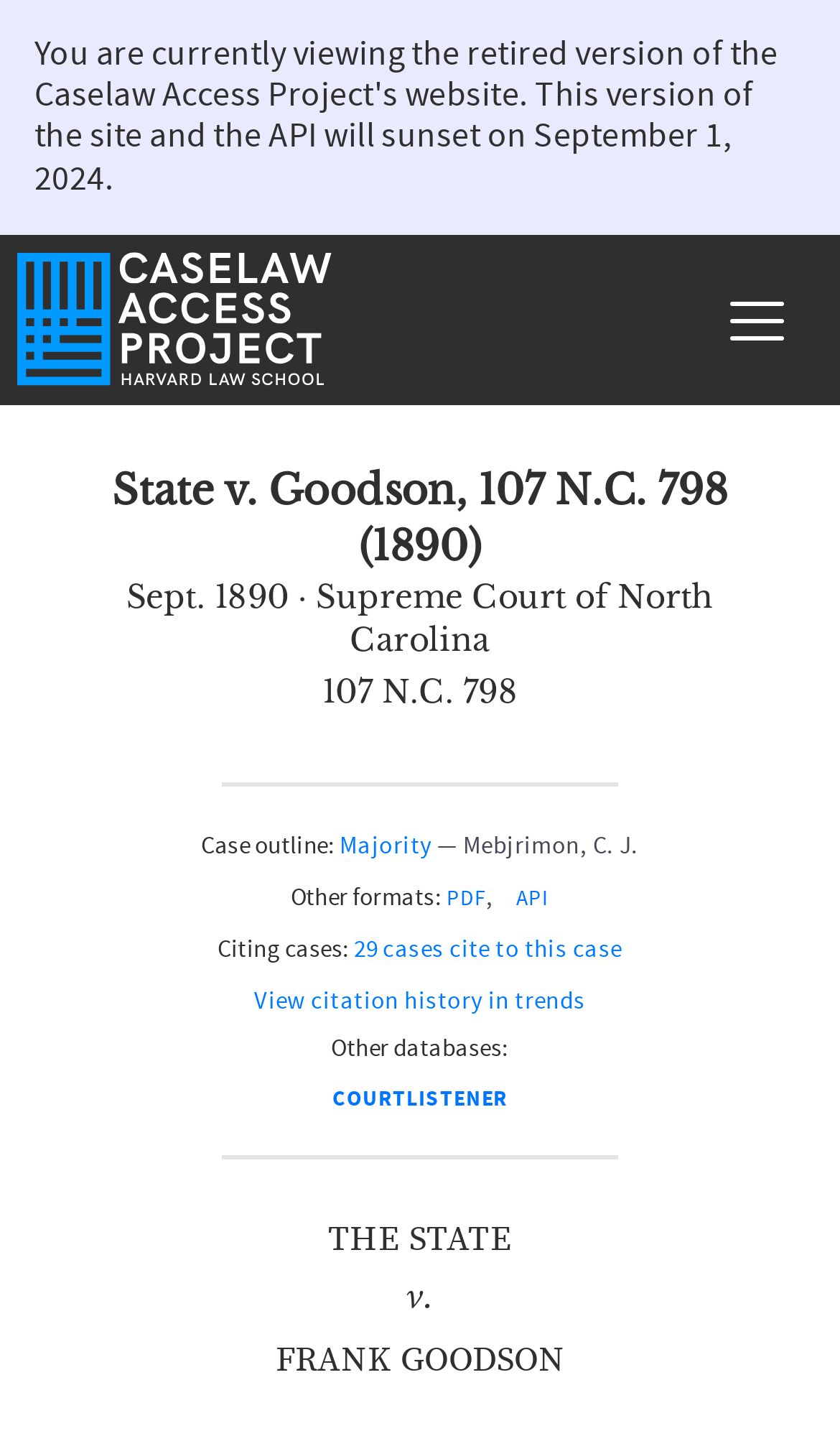Find the bounding box coordinates of the element you need to click on to perform this action: 'Discover the best way to quickly build a beautiful WordPress website'. The coordinates should be represented by four float values between 0 and 1, in the format [left, top, right, bottom].

None